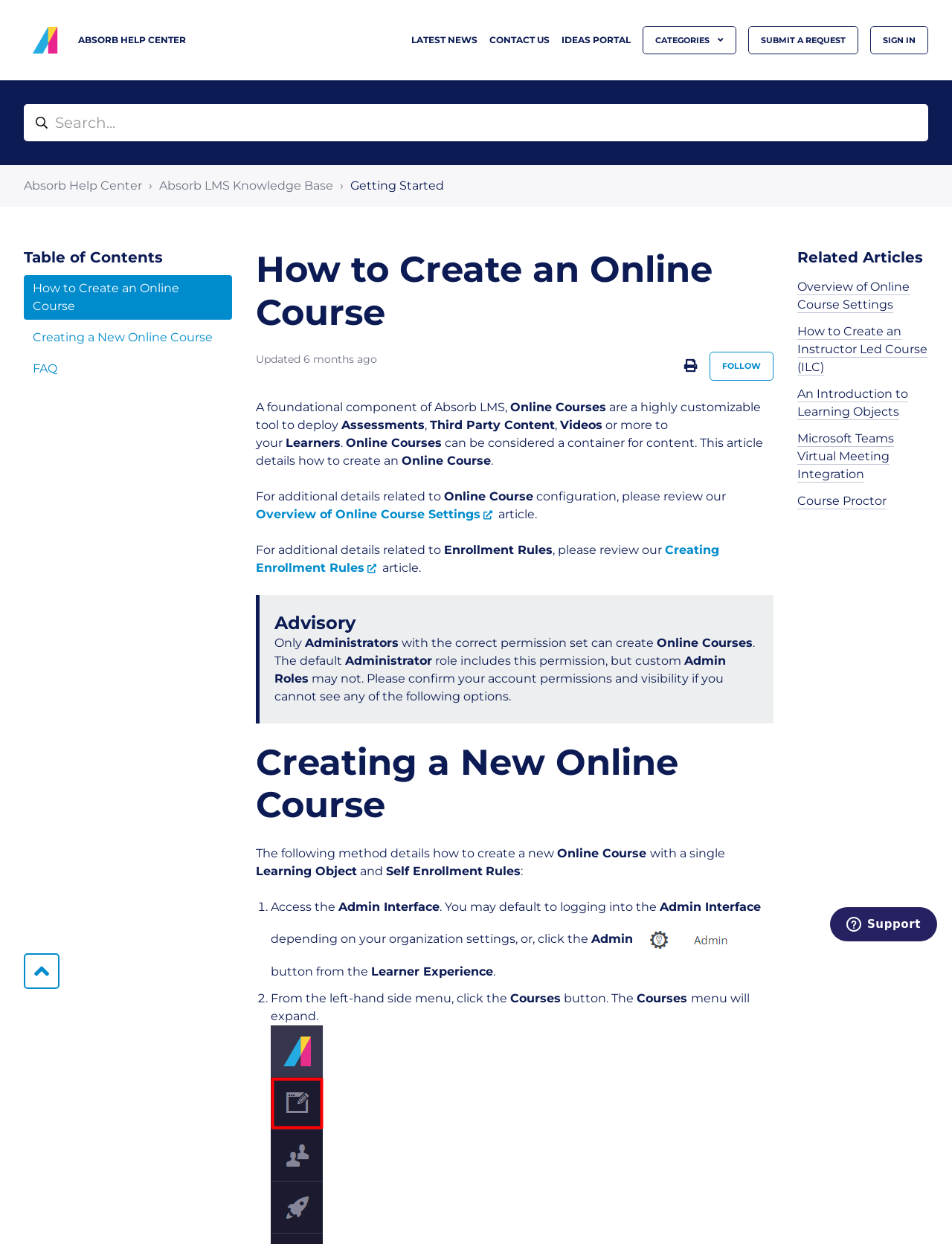What is the name of the help center?
Relying on the image, give a concise answer in one word or a brief phrase.

ABSORB HELP CENTER